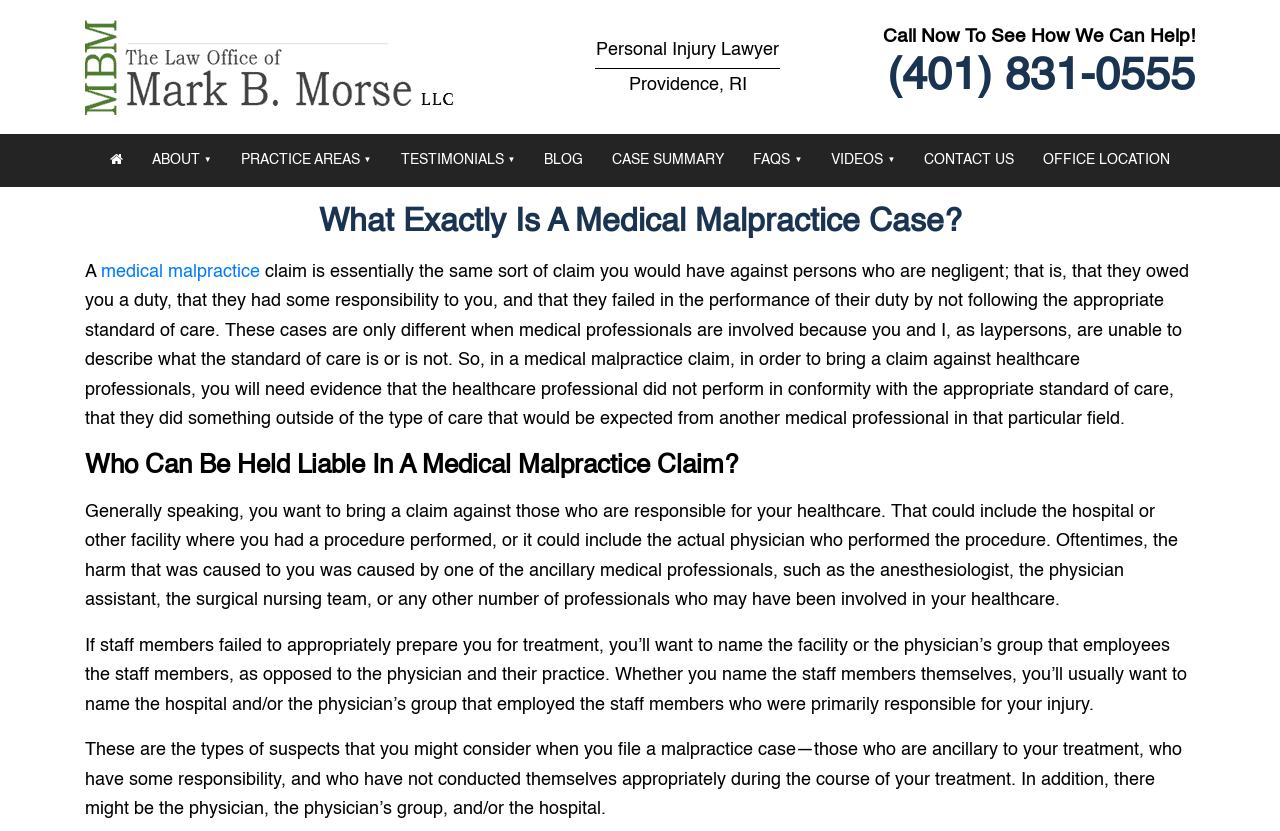Kindly determine the bounding box coordinates for the area that needs to be clicked to execute this instruction: "Navigate to the ABOUT page".

[0.109, 0.161, 0.175, 0.225]